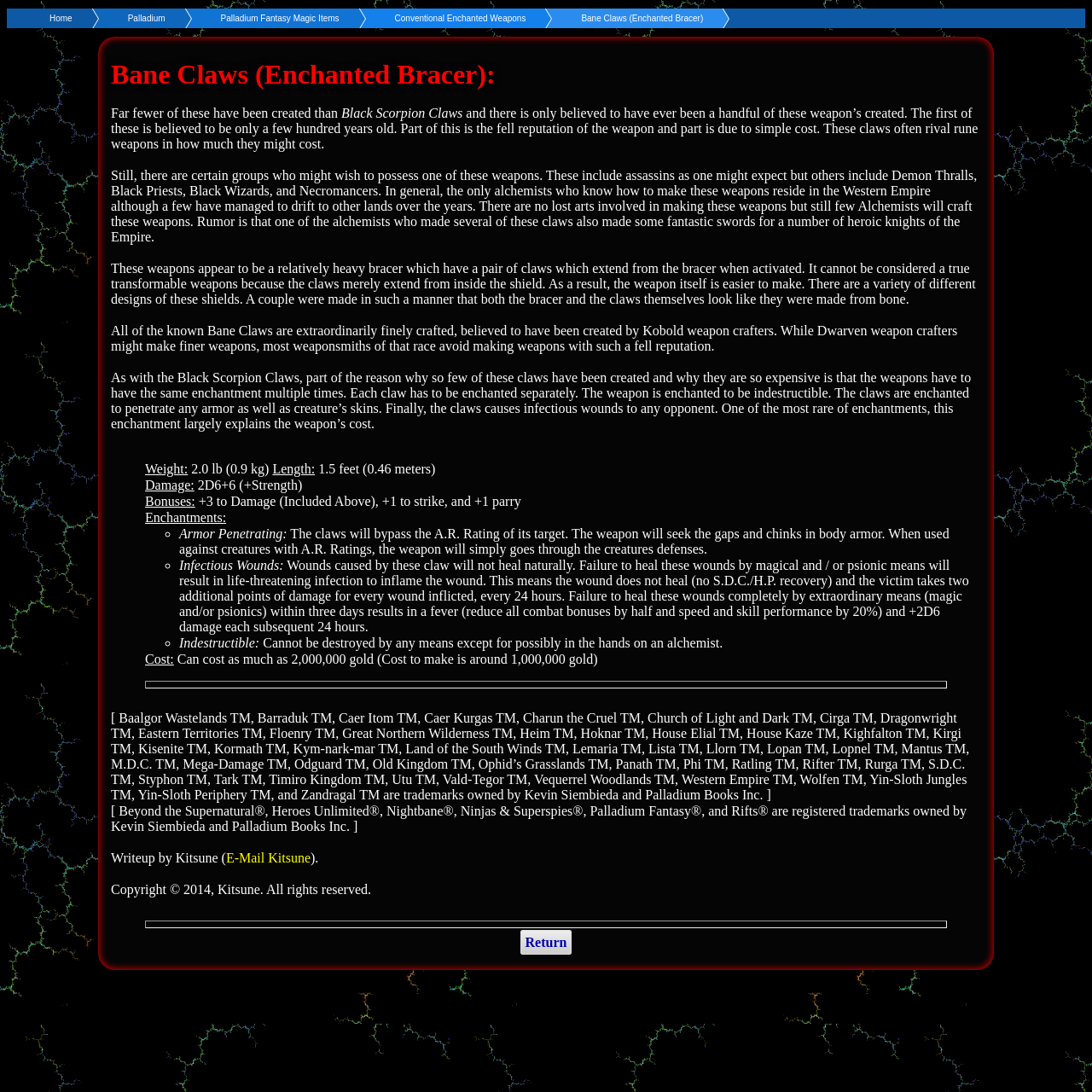Indicate the bounding box coordinates of the element that needs to be clicked to satisfy the following instruction: "Click on the Home link". The coordinates should be four float numbers between 0 and 1, i.e., [left, top, right, bottom].

None